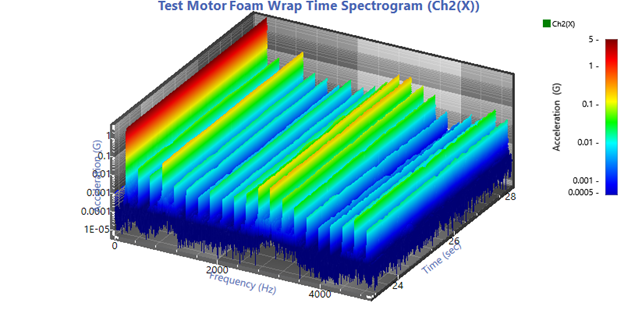What do the vibrant colors in the spectrogram indicate?
Please answer the question with a detailed and comprehensive explanation.

The vibrant colors in the spectrogram, ranging from red to blue, indicate the acceleration values measured in G forces. The caption explains that red indicates high acceleration values, while blue indicates lower acceleration values, highlighting the different levels of motion experienced by the motor during testing.